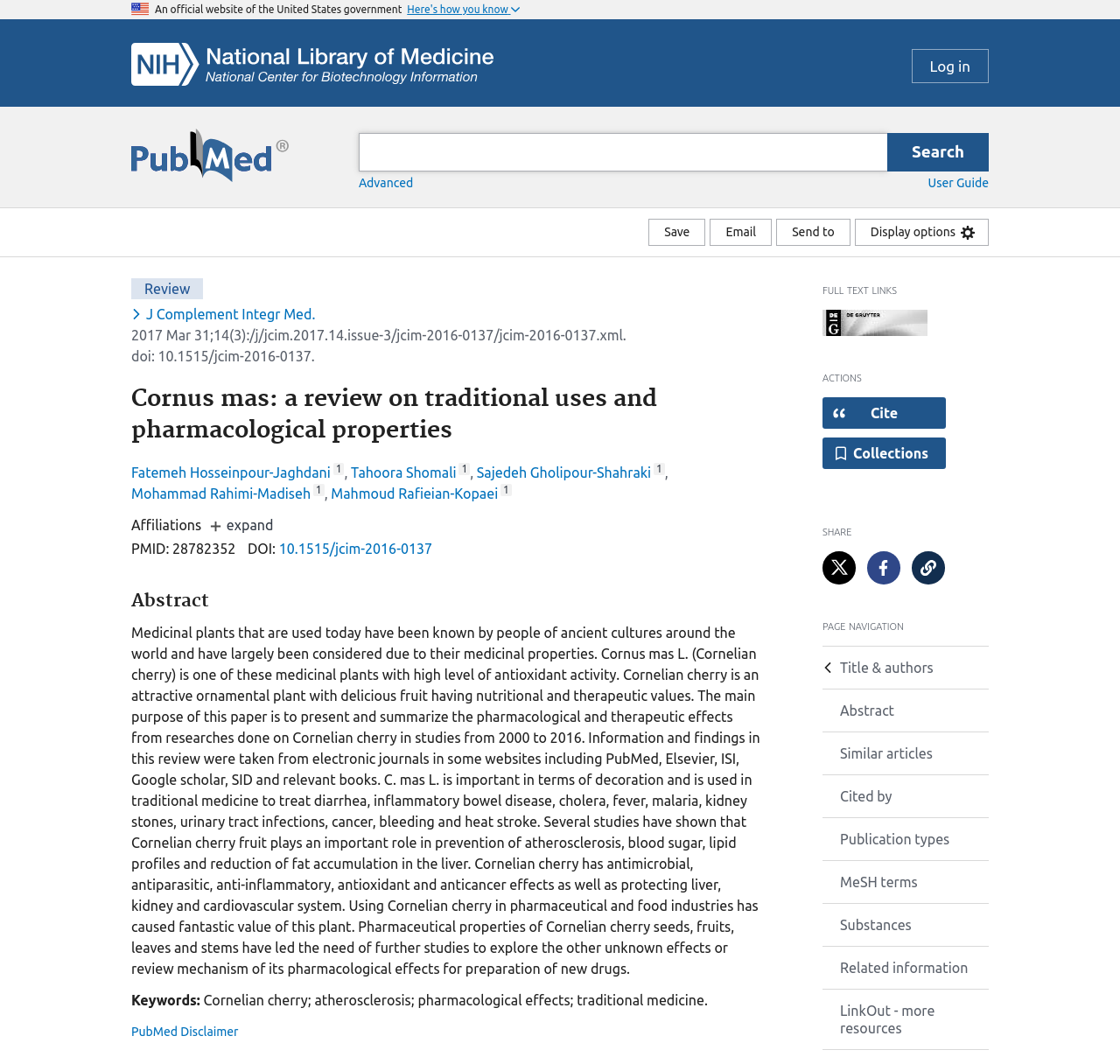Locate the bounding box coordinates of the element that needs to be clicked to carry out the instruction: "Open the citation dialog". The coordinates should be given as four float numbers ranging from 0 to 1, i.e., [left, top, right, bottom].

[0.734, 0.373, 0.845, 0.403]